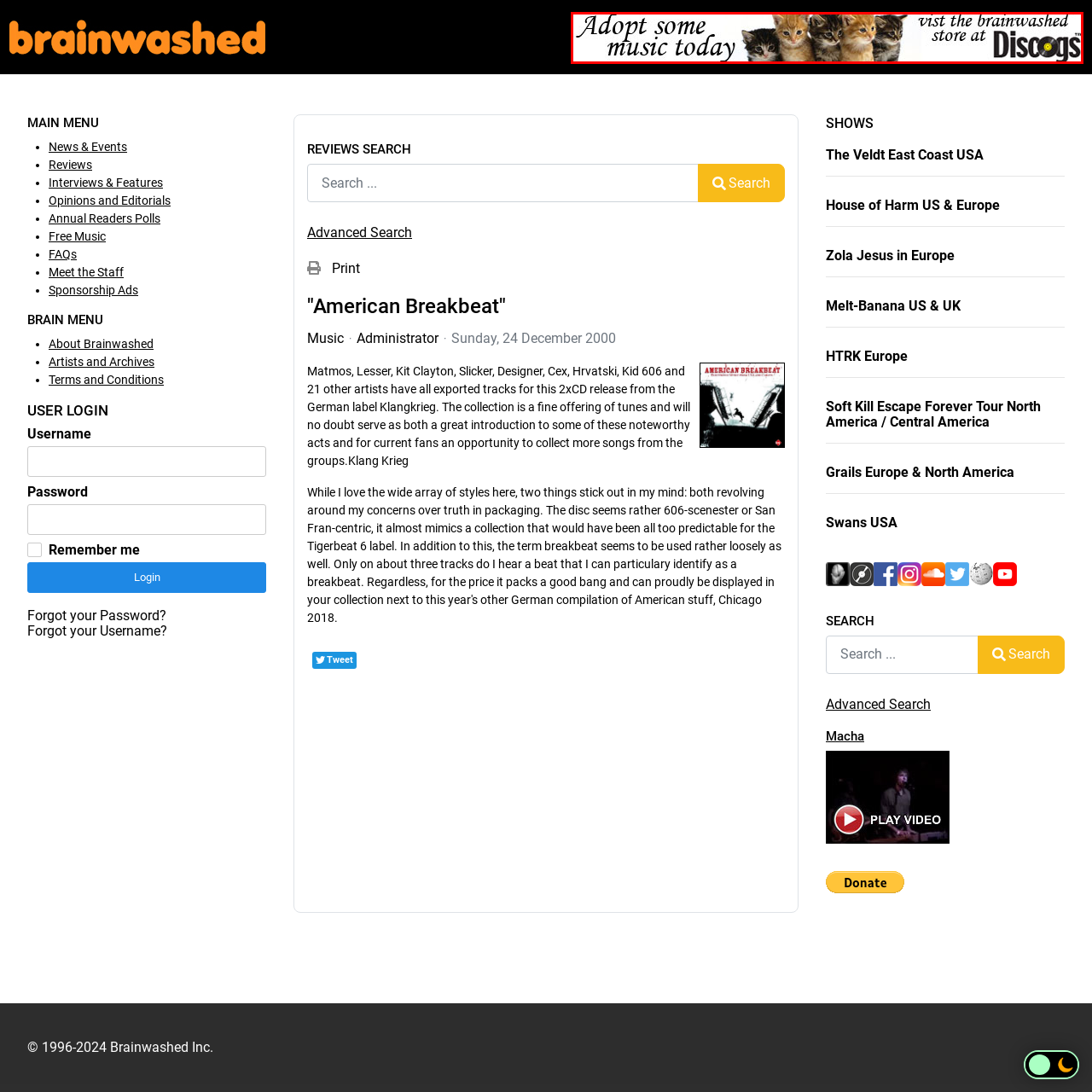Pay attention to the image highlighted by the red border, What is the call to action in the banner? Please give a one-word or short phrase answer.

Visit the brainwashed store at Discogs